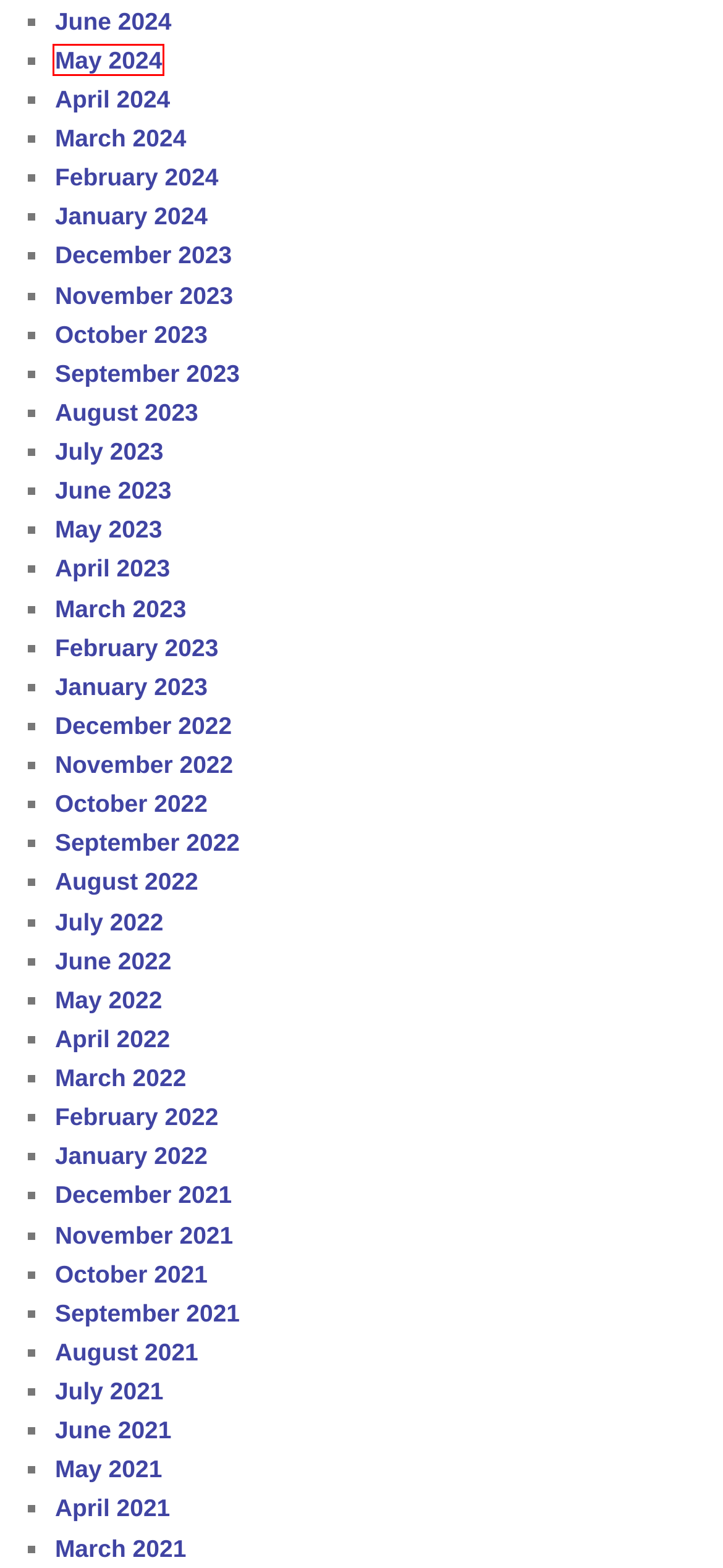Given a screenshot of a webpage with a red bounding box highlighting a UI element, choose the description that best corresponds to the new webpage after clicking the element within the red bounding box. Here are your options:
A. April | 2023 | Law & Religion UK
B. September | 2023 | Law & Religion UK
C. April | 2024 | Law & Religion UK
D. October | 2023 | Law & Religion UK
E. May | 2024 | Law & Religion UK
F. June | 2022 | Law & Religion UK
G. June | 2024 | Law & Religion UK
H. December | 2022 | Law & Religion UK

E